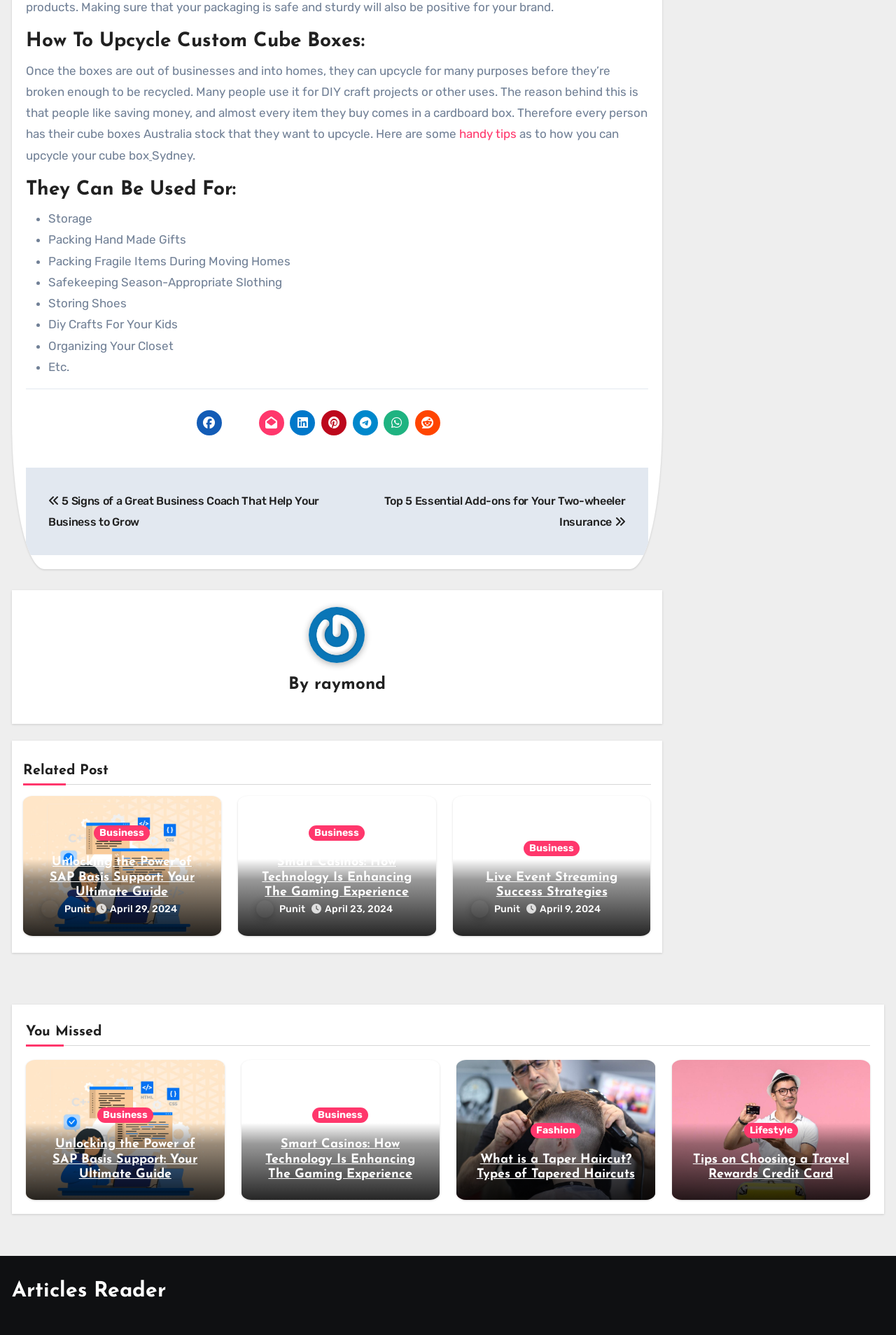Show me the bounding box coordinates of the clickable region to achieve the task as per the instruction: "Check the 'You Missed' section".

[0.029, 0.763, 0.113, 0.783]